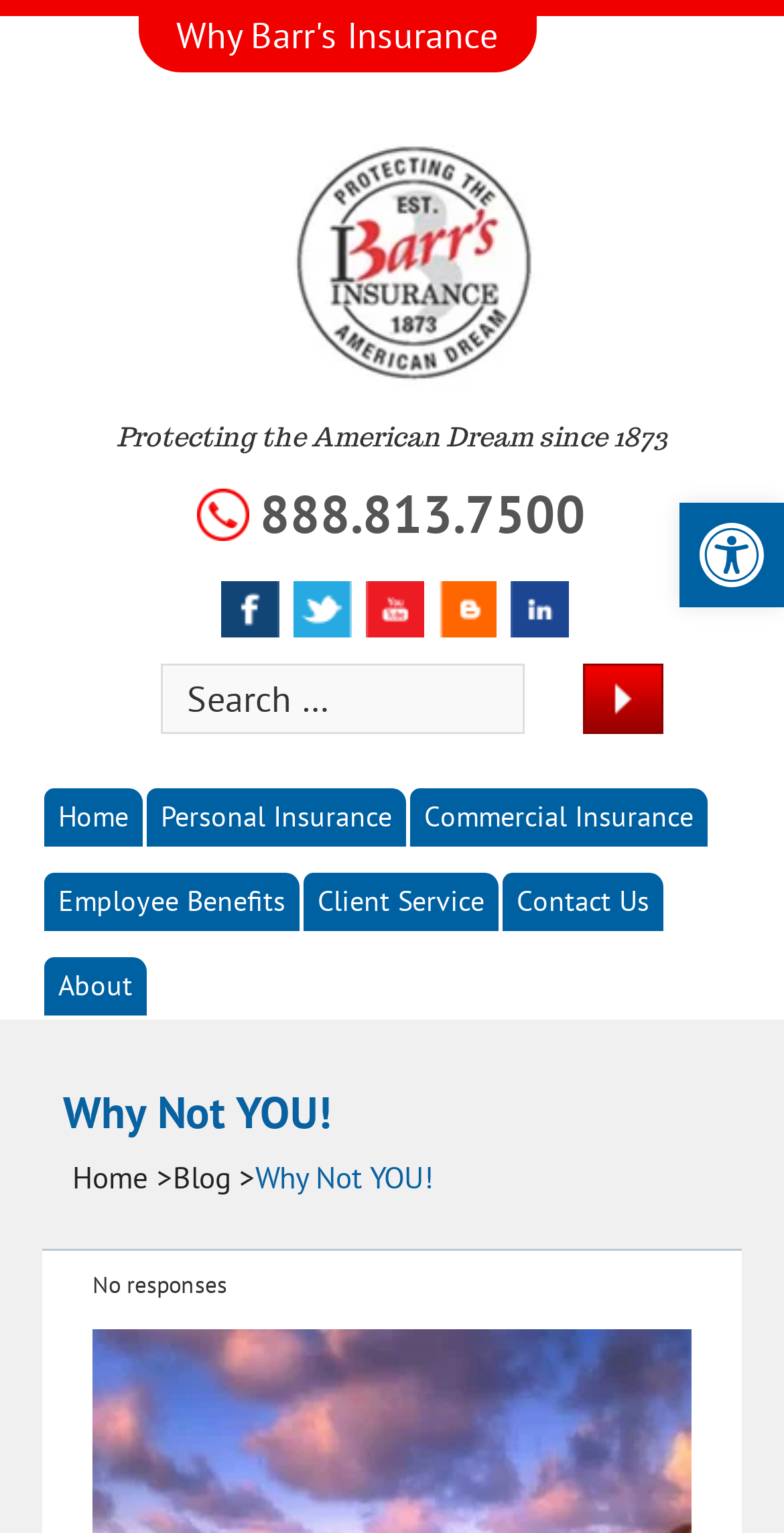Explain the contents of the webpage comprehensively.

This webpage appears to be the homepage of Barr's Insurance, a company that has been protecting the American Dream since 1873. At the top left of the page, there is a heading with the company name, accompanied by a link to the company's main page and an image of the company's logo. 

Below the company name, there is a heading that reads "Protecting the American Dream since 1873". To the right of this heading, there are several links to the company's social media profiles, including Facebook, Twitter, YouTube, Blogger, and LinkedIn.

On the top right of the page, there is a search bar with a search button. Below the search bar, there is a navigation menu with links to various sections of the website, including Home, Personal Insurance, Commercial Insurance, Employee Benefits, Client Service, Contact Us, and About.

Further down the page, there is a heading that reads "Why Not YOU!", which appears to be a blog or article section. Below this heading, there are links to navigate through the blog posts, including "Home >" and "Blog >", and a static text that reads "No responses".

At the bottom right of the page, there is a button to open the toolbar accessibility tools, accompanied by an image of the accessibility tools icon.